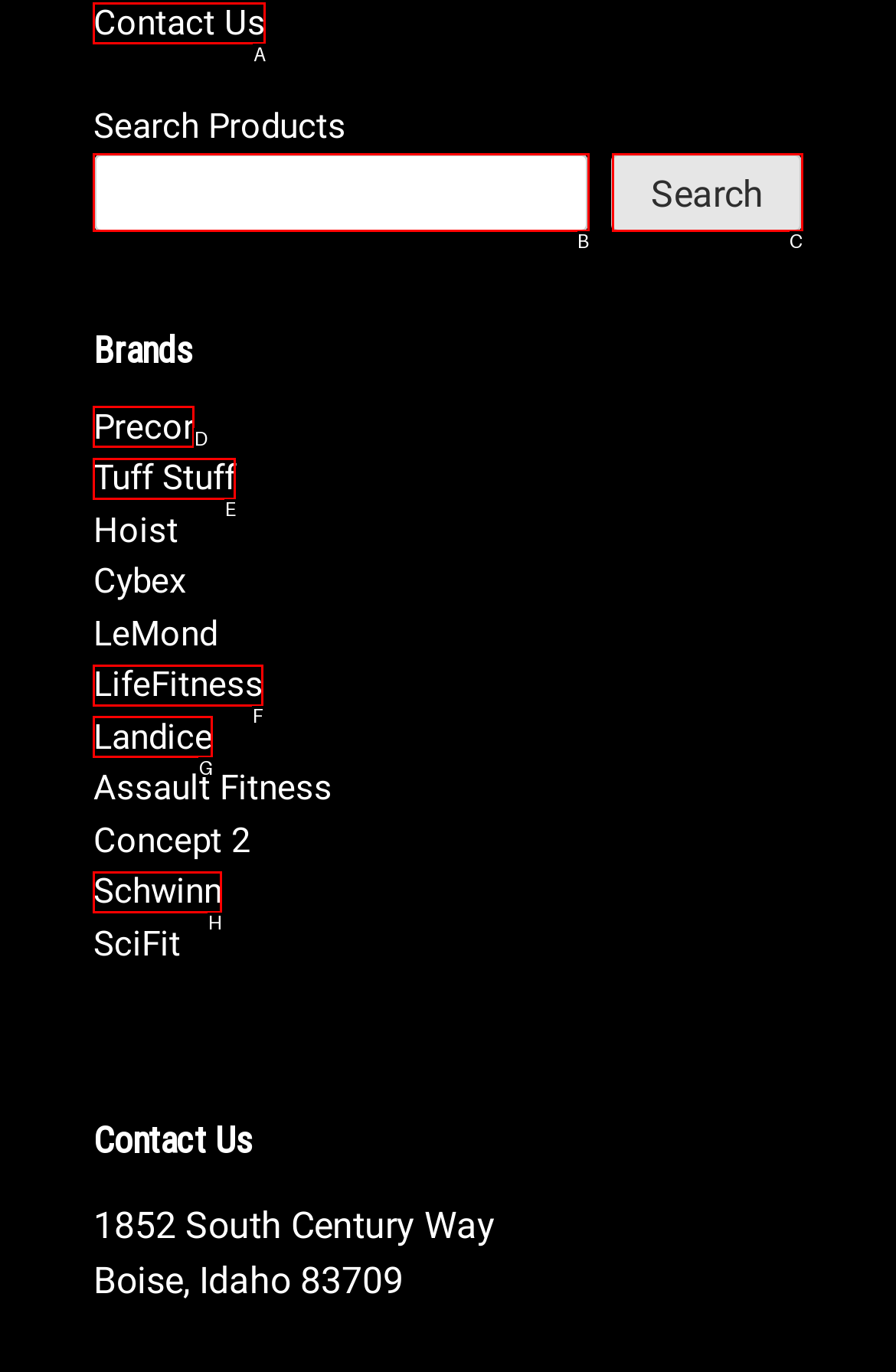Based on the description: Precor
Select the letter of the corresponding UI element from the choices provided.

D